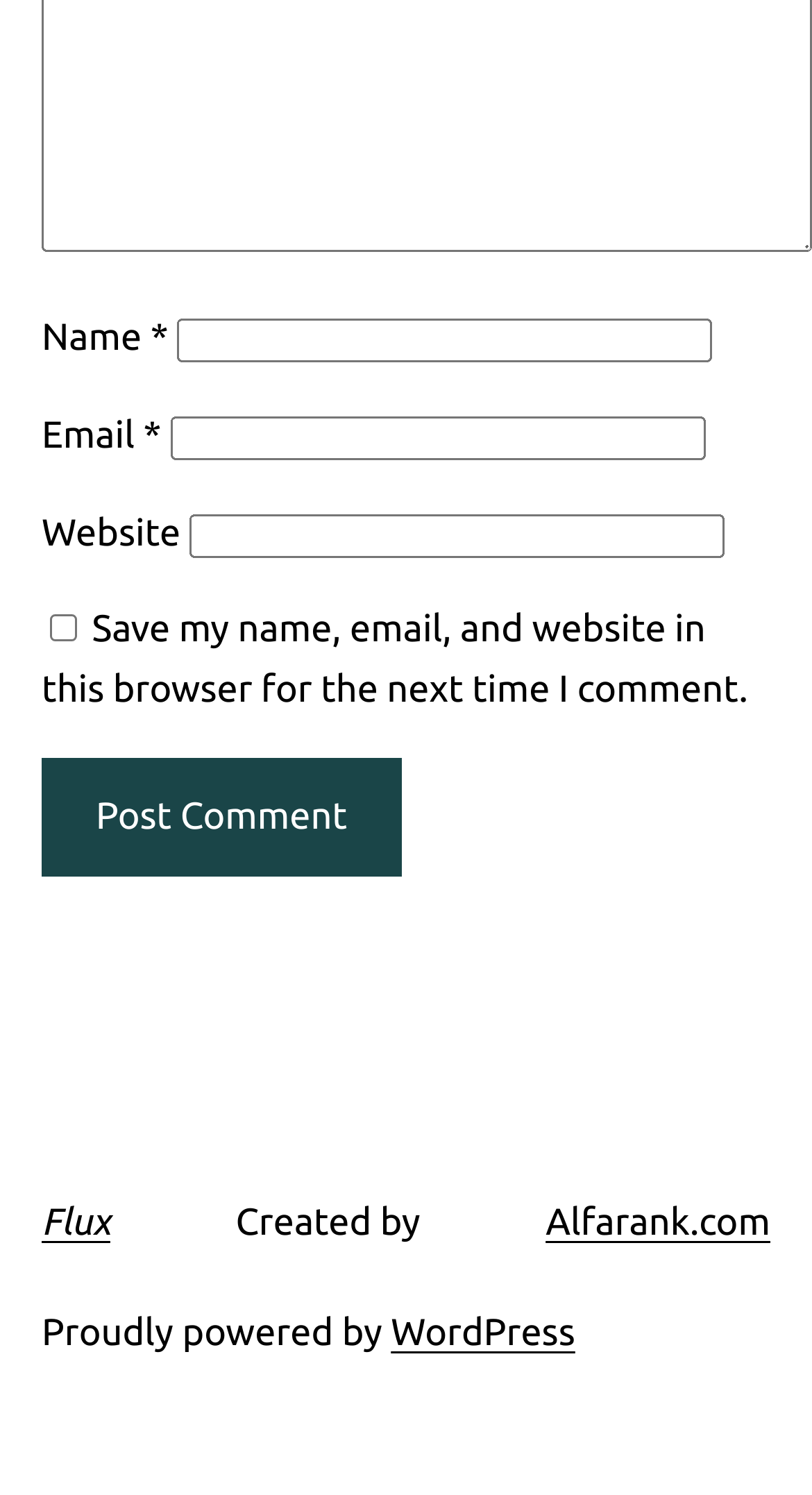Please locate the bounding box coordinates of the region I need to click to follow this instruction: "Click Post Comment".

[0.051, 0.507, 0.494, 0.586]